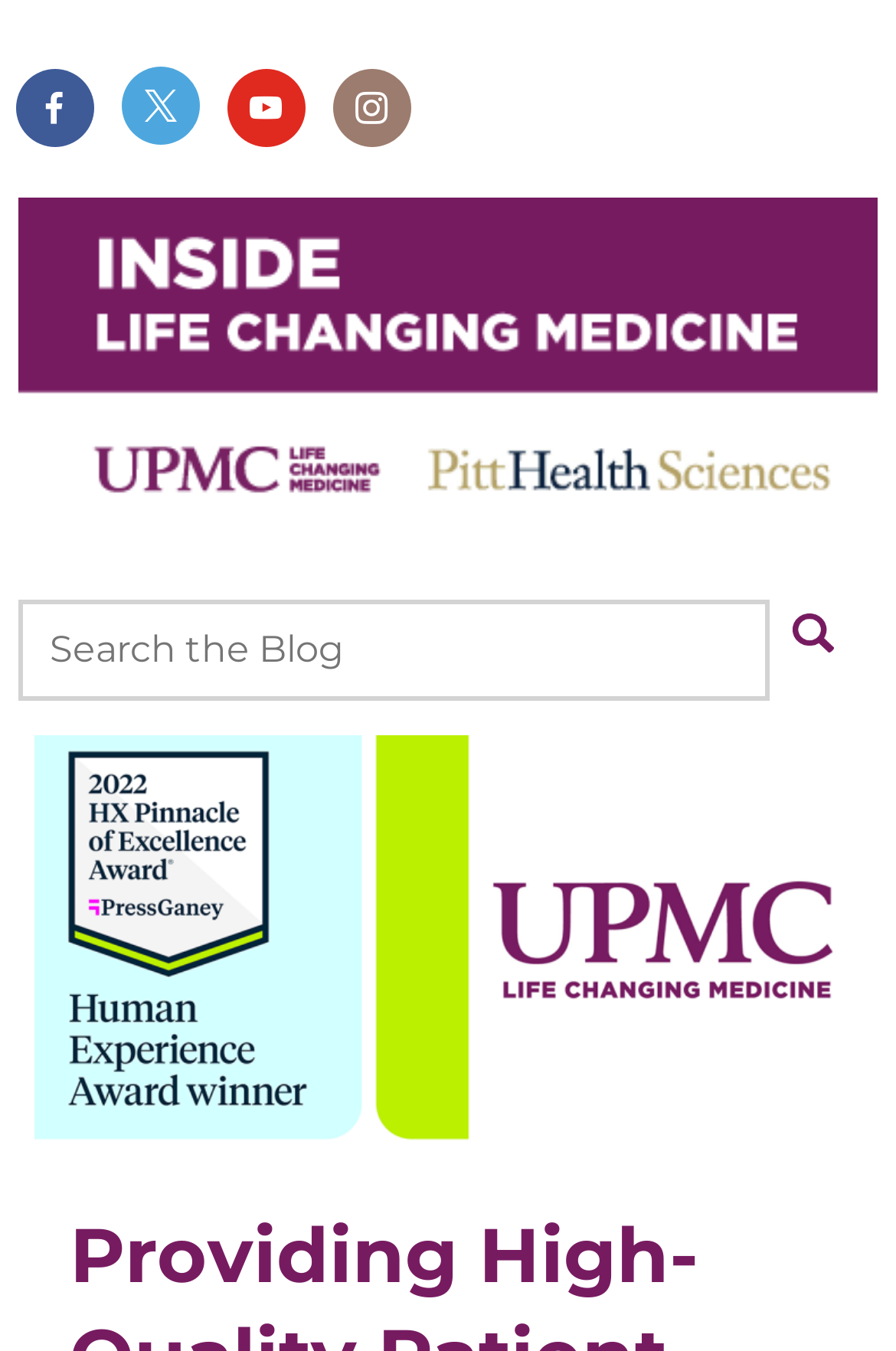Explain in detail what is displayed on the webpage.

The webpage appears to be a news blog article from UPMC & Pitt Health Sciences News Blog. The main content of the page is an article with the title "Providing High-Quality Patient Experiences at UPMC Earns Recognition from Press Ganey". 

At the top of the page, there are four social media links, aligned horizontally, each represented by an icon. Below these links, there is a large image that spans almost the entire width of the page. 

Underneath the image, there is a search box with a placeholder text "Search the Blog" and a search button to its right. The search box and button are positioned near the top of the page, taking up about a quarter of the page's width.

Further down the page, there is a link to read more about the article, which suggests that the initial content is a summary or introduction to the full article.